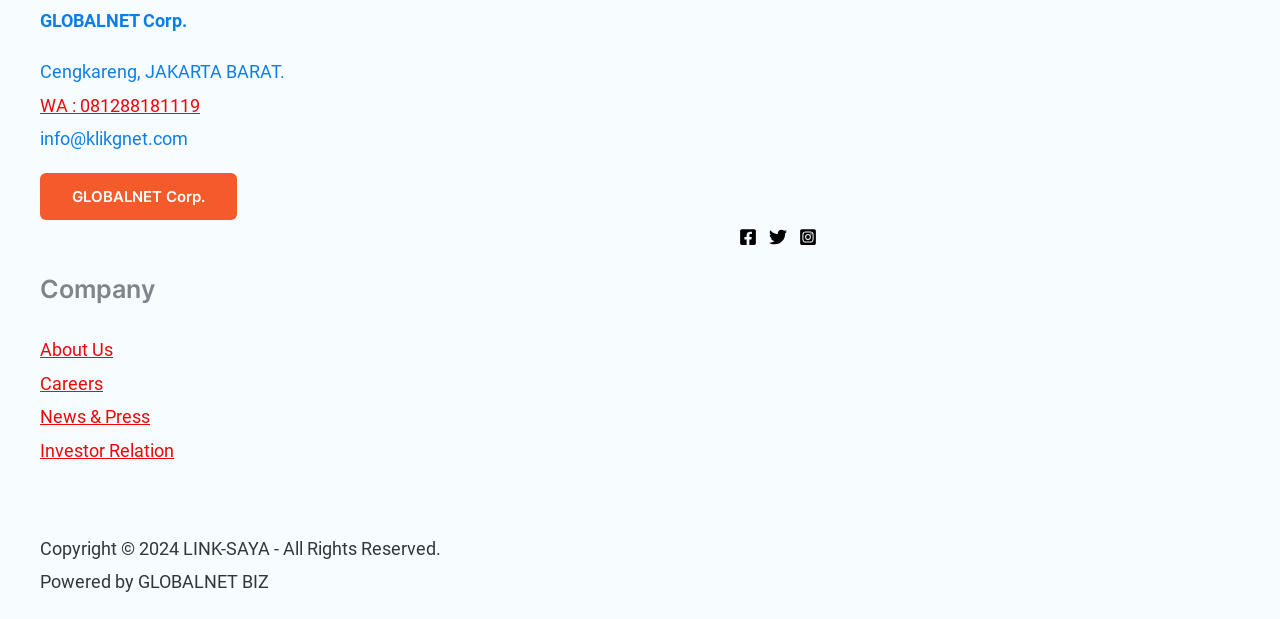Please identify the bounding box coordinates of the element on the webpage that should be clicked to follow this instruction: "go to about us". The bounding box coordinates should be given as four float numbers between 0 and 1, formatted as [left, top, right, bottom].

[0.031, 0.548, 0.088, 0.582]